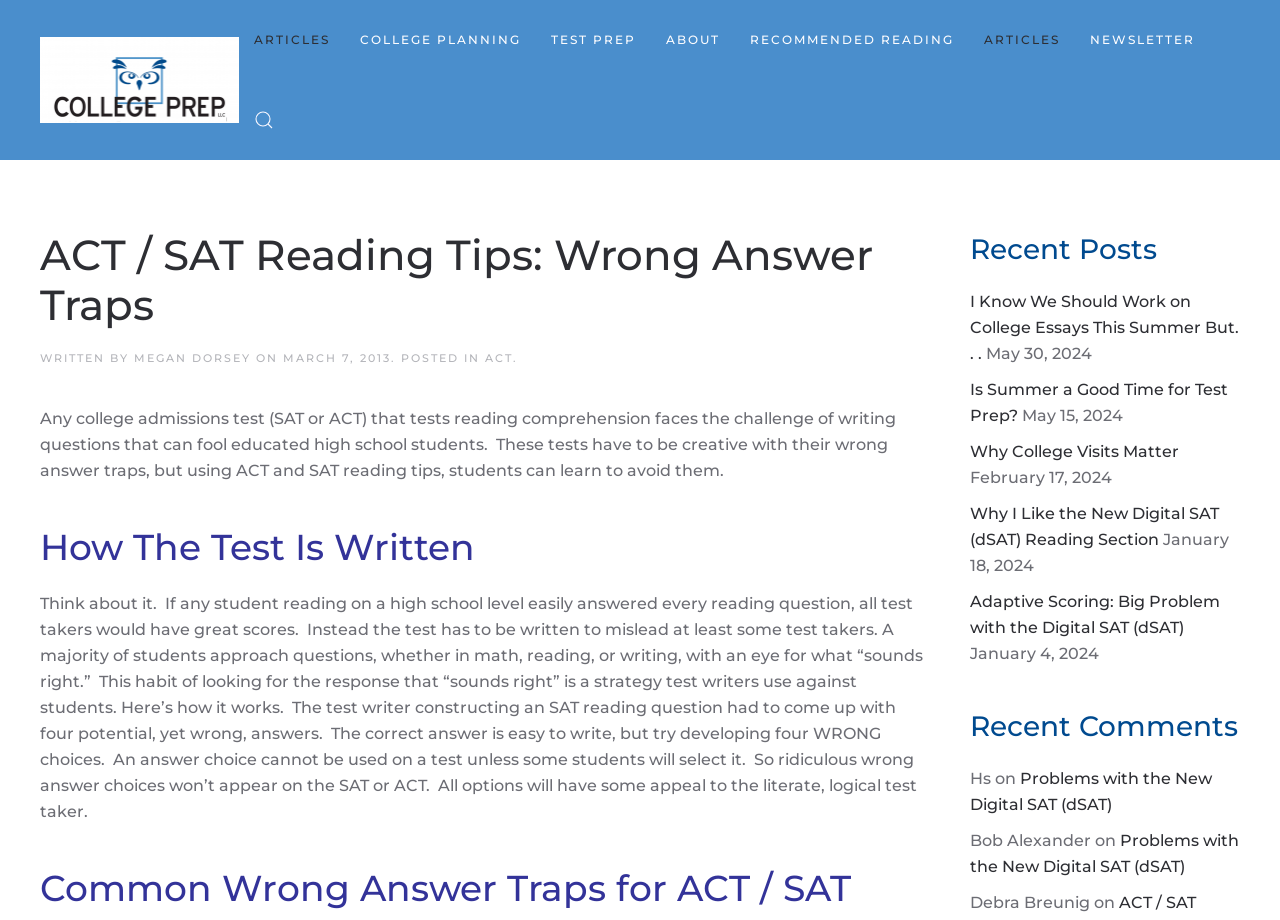Based on the element description: "alt="College Prep Results"", identify the bounding box coordinates for this UI element. The coordinates must be four float numbers between 0 and 1, listed as [left, top, right, bottom].

[0.02, 0.04, 0.198, 0.133]